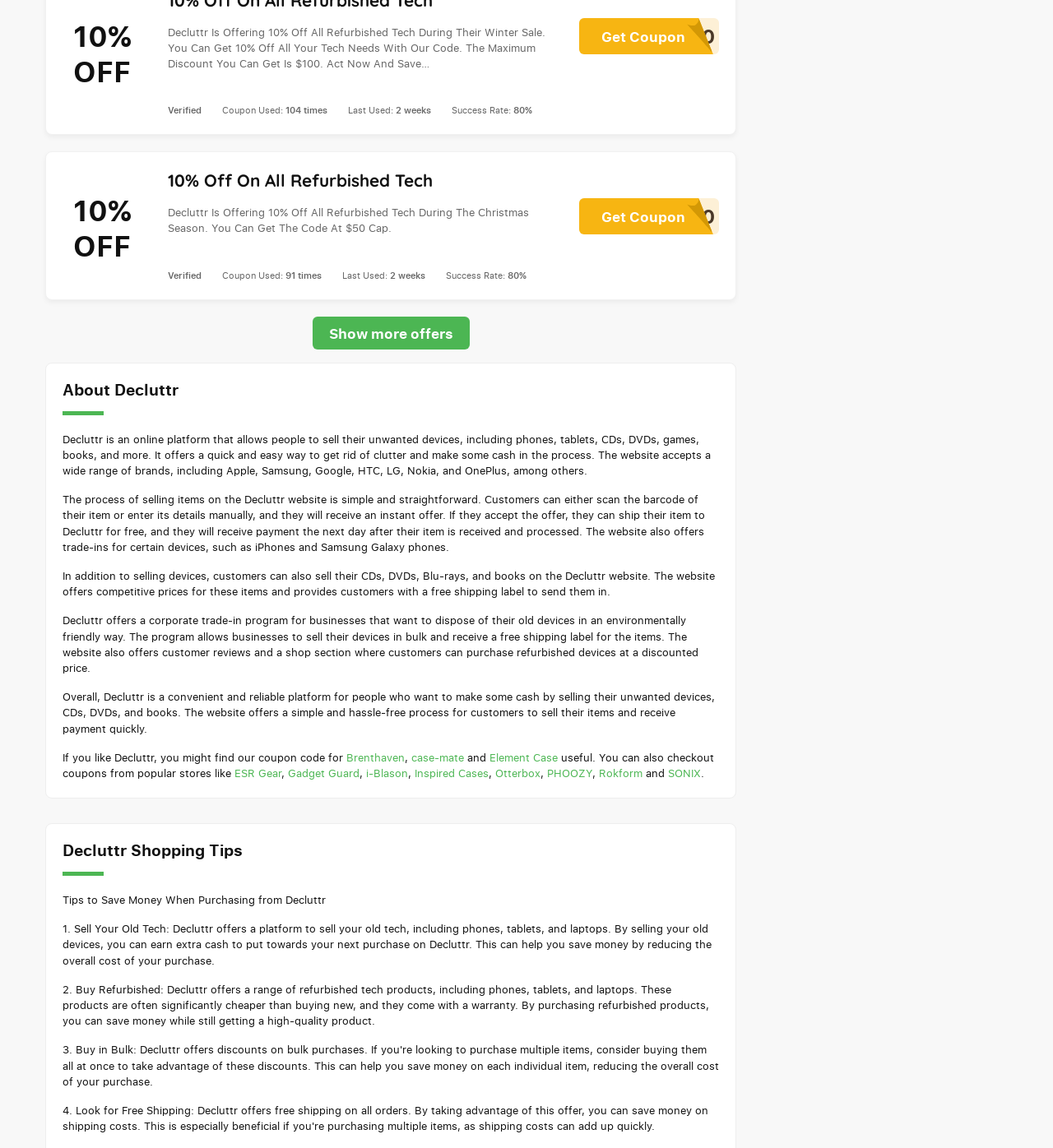Determine the bounding box coordinates of the target area to click to execute the following instruction: "Show more offers."

[0.296, 0.276, 0.446, 0.304]